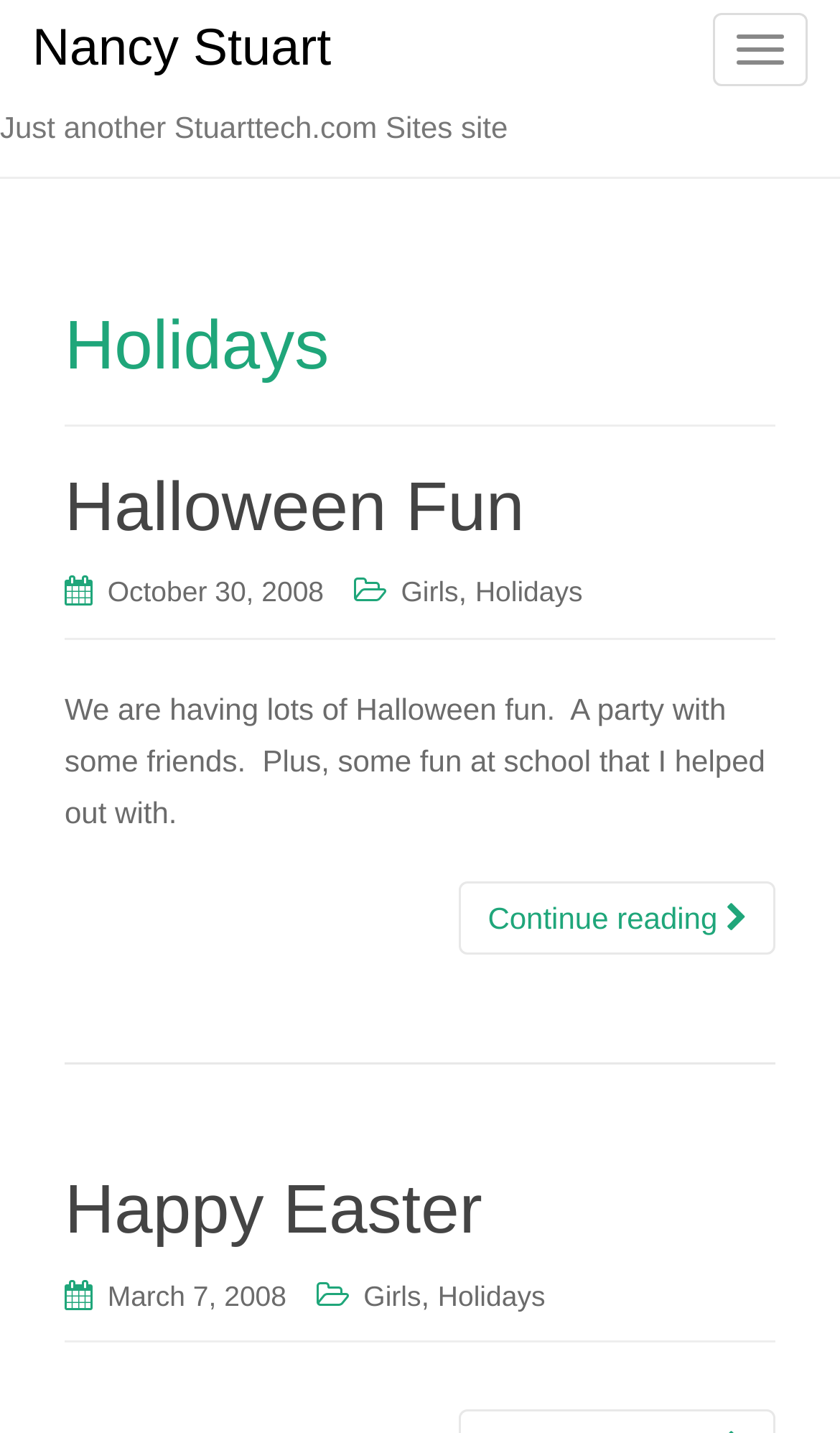What is the title of the first article?
Look at the image and respond to the question as thoroughly as possible.

I looked at the heading element [231] inside the first article element [53], which contains the text 'Halloween Fun'.